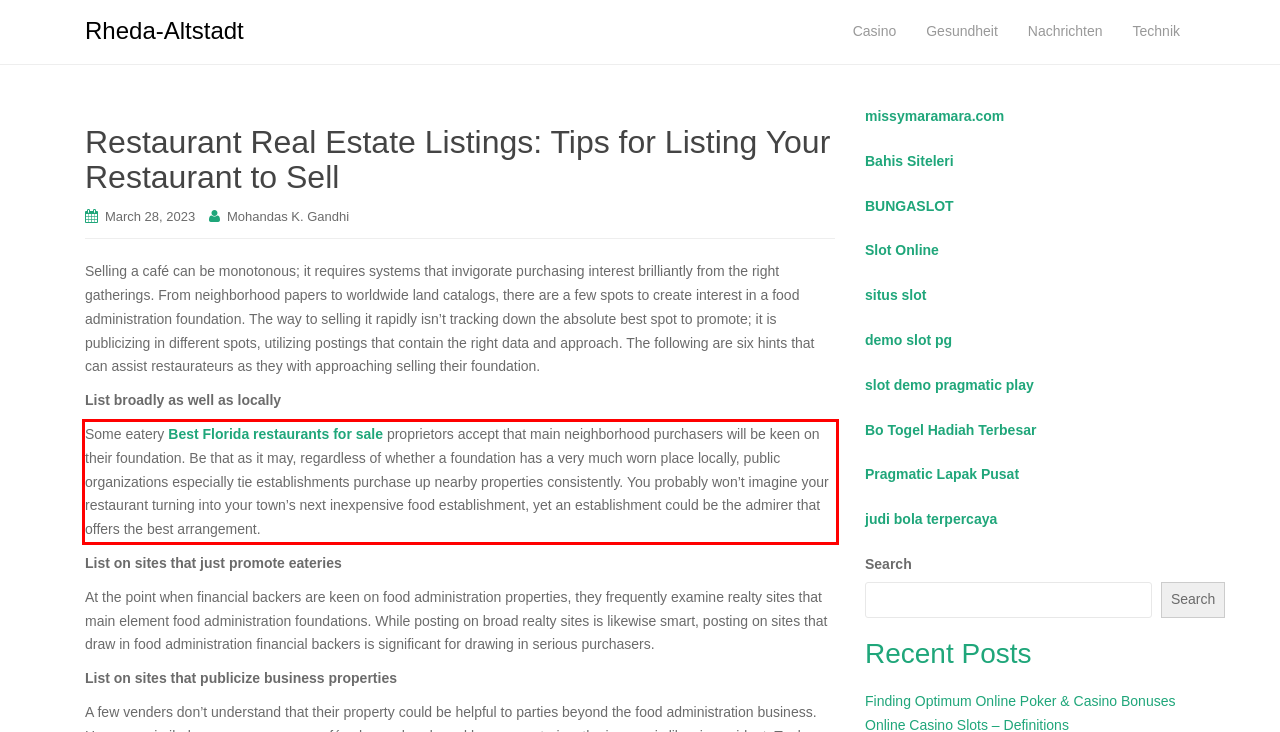Identify the red bounding box in the webpage screenshot and perform OCR to generate the text content enclosed.

Some eatery Best Florida restaurants for sale proprietors accept that main neighborhood purchasers will be keen on their foundation. Be that as it may, regardless of whether a foundation has a very much worn place locally, public organizations especially tie establishments purchase up nearby properties consistently. You probably won’t imagine your restaurant turning into your town’s next inexpensive food establishment, yet an establishment could be the admirer that offers the best arrangement.